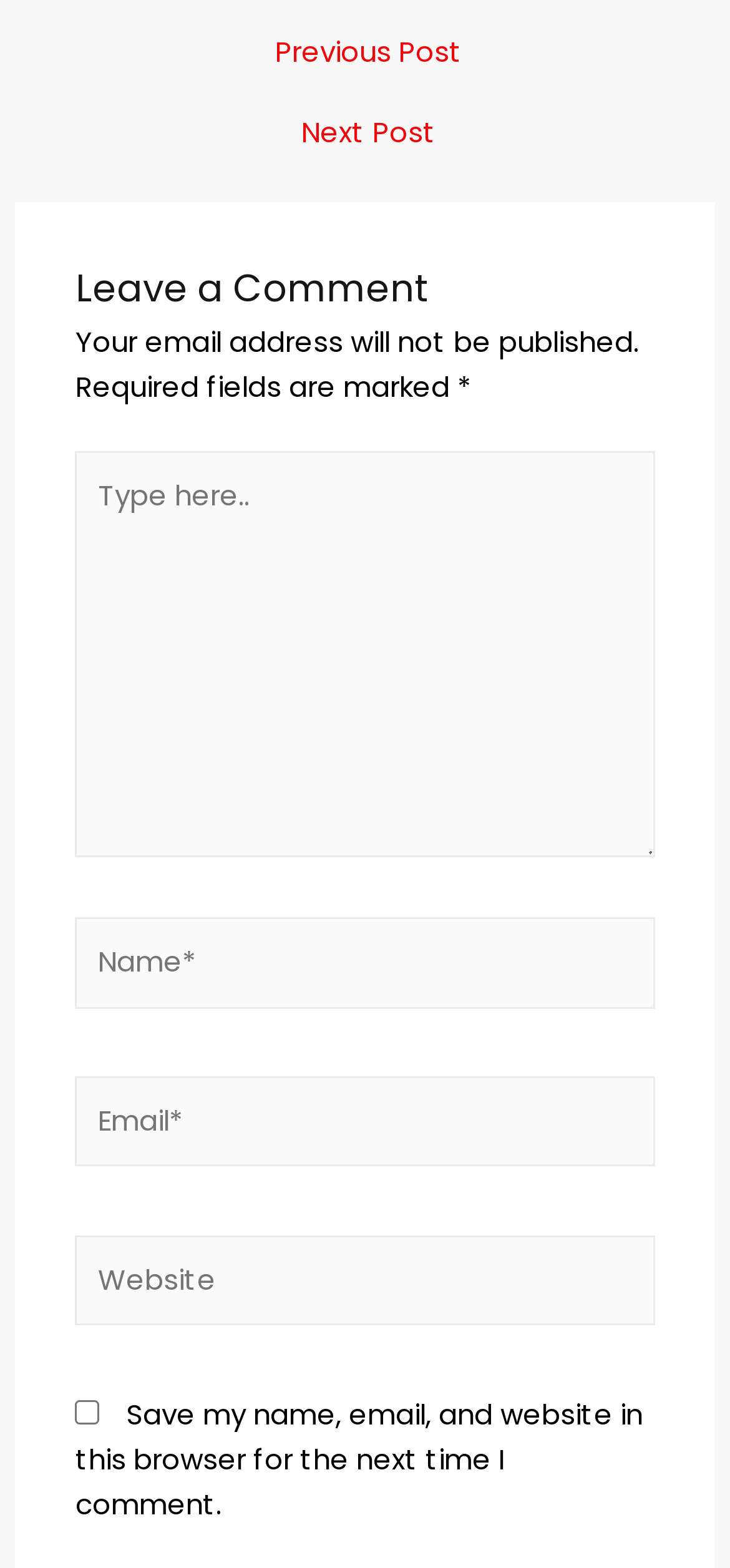What is the purpose of the text box with 'Type here..'?
Please provide a comprehensive answer based on the details in the screenshot.

The text box with 'Type here..' is located under the 'Leave a Comment' heading, indicating that it is used to input the comment content.